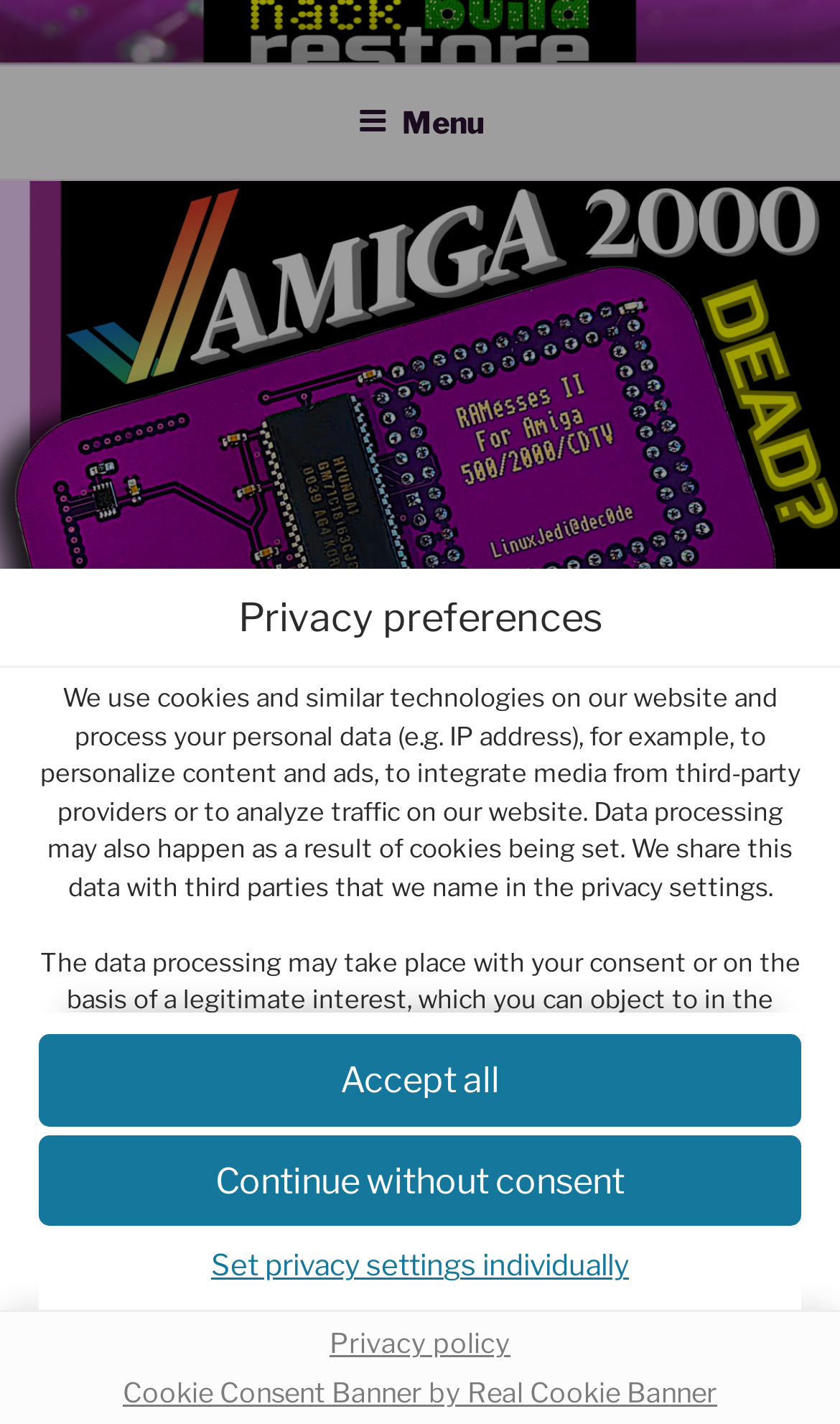What is the purpose of the website?
Look at the screenshot and give a one-word or phrase answer.

Hack Build Restore